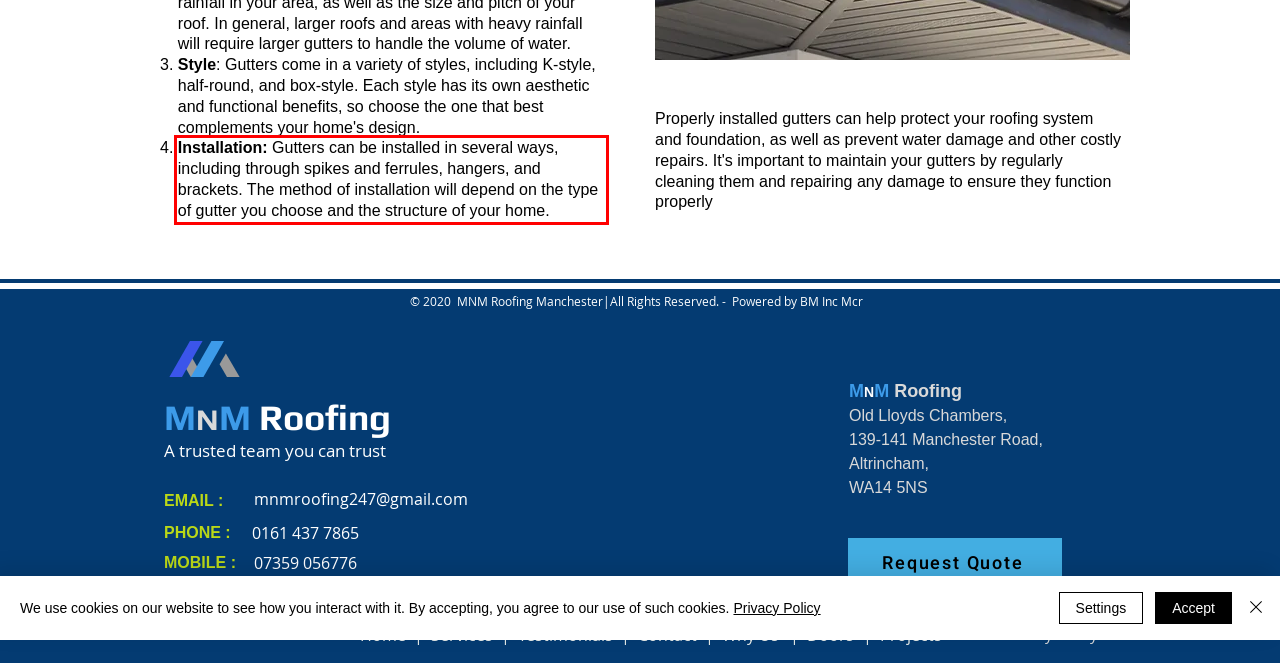Identify and extract the text within the red rectangle in the screenshot of the webpage.

Installation: Gutters can be installed in several ways, including through spikes and ferrules, hangers, and brackets. The method of installation will depend on the type of gutter you choose and the structure of your home.